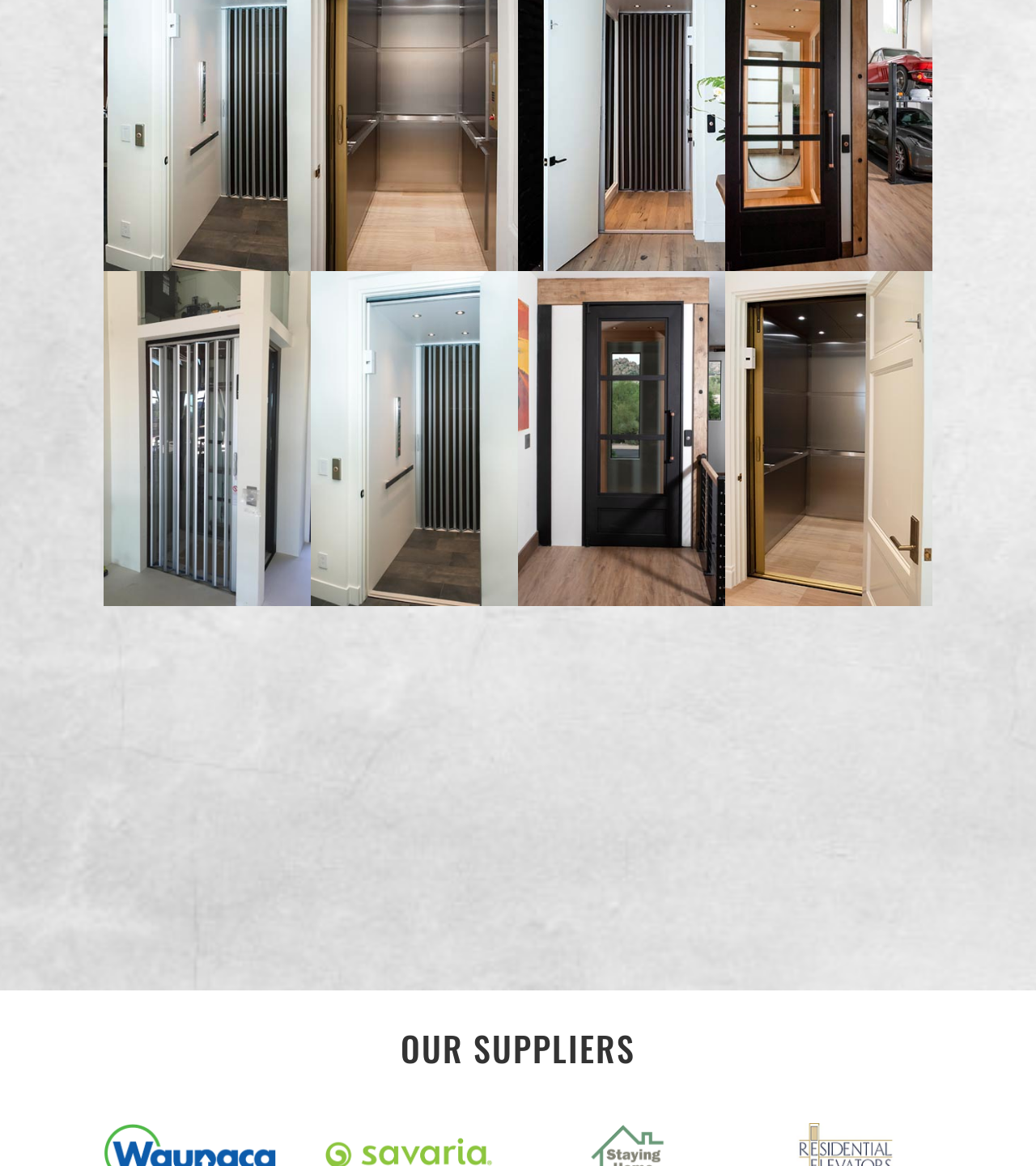From the screenshot, find the bounding box of the UI element matching this description: "title="6"". Supply the bounding box coordinates in the form [left, top, right, bottom], each a float between 0 and 1.

[0.7, 0.222, 0.9, 0.235]